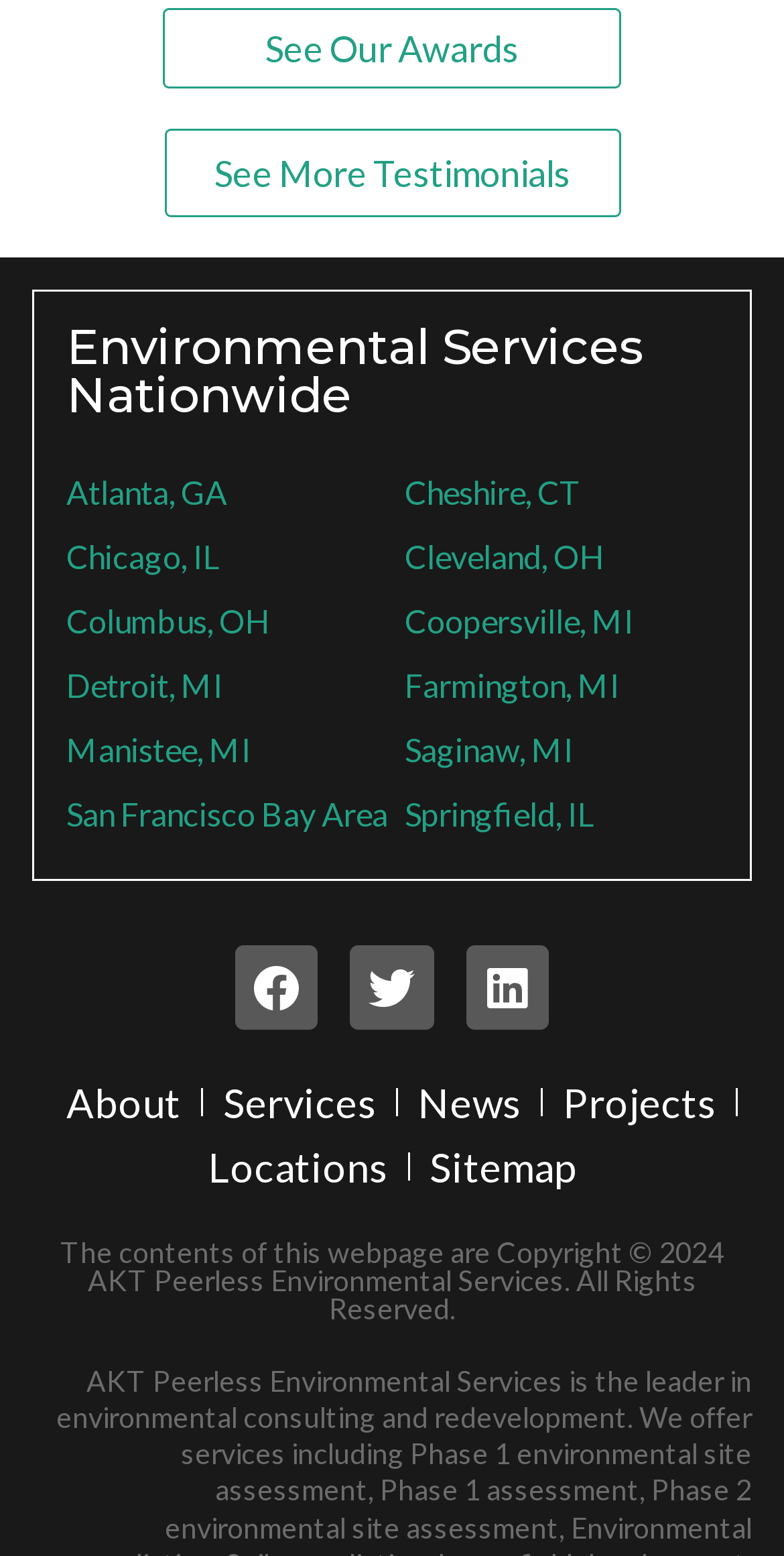Identify the bounding box of the UI element that matches this description: "Cleveland, OH".

[0.517, 0.338, 0.915, 0.379]